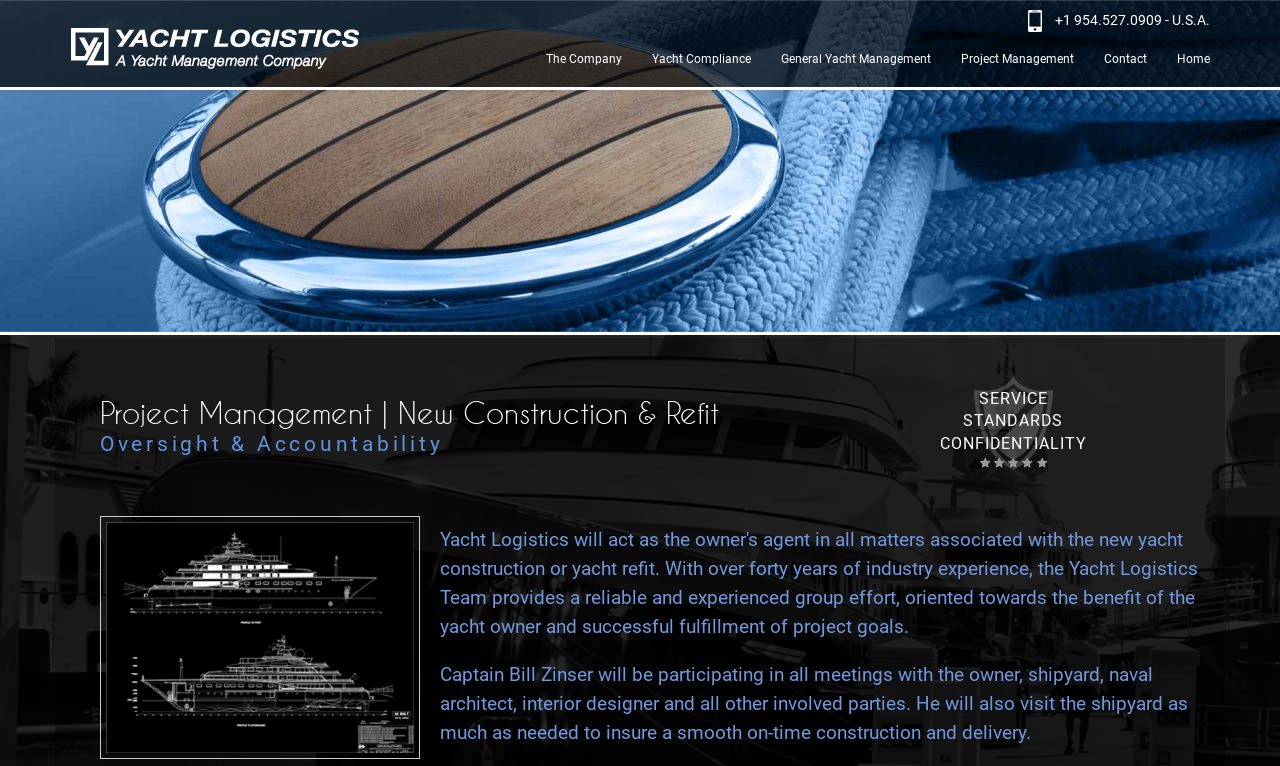Given the description Home, predict the bounding box coordinates of the UI element. Ensure the coordinates are in the format (top-left x, top-left y, bottom-right x, bottom-right y) and all values are between 0 and 1.

[0.908, 0.051, 0.957, 0.103]